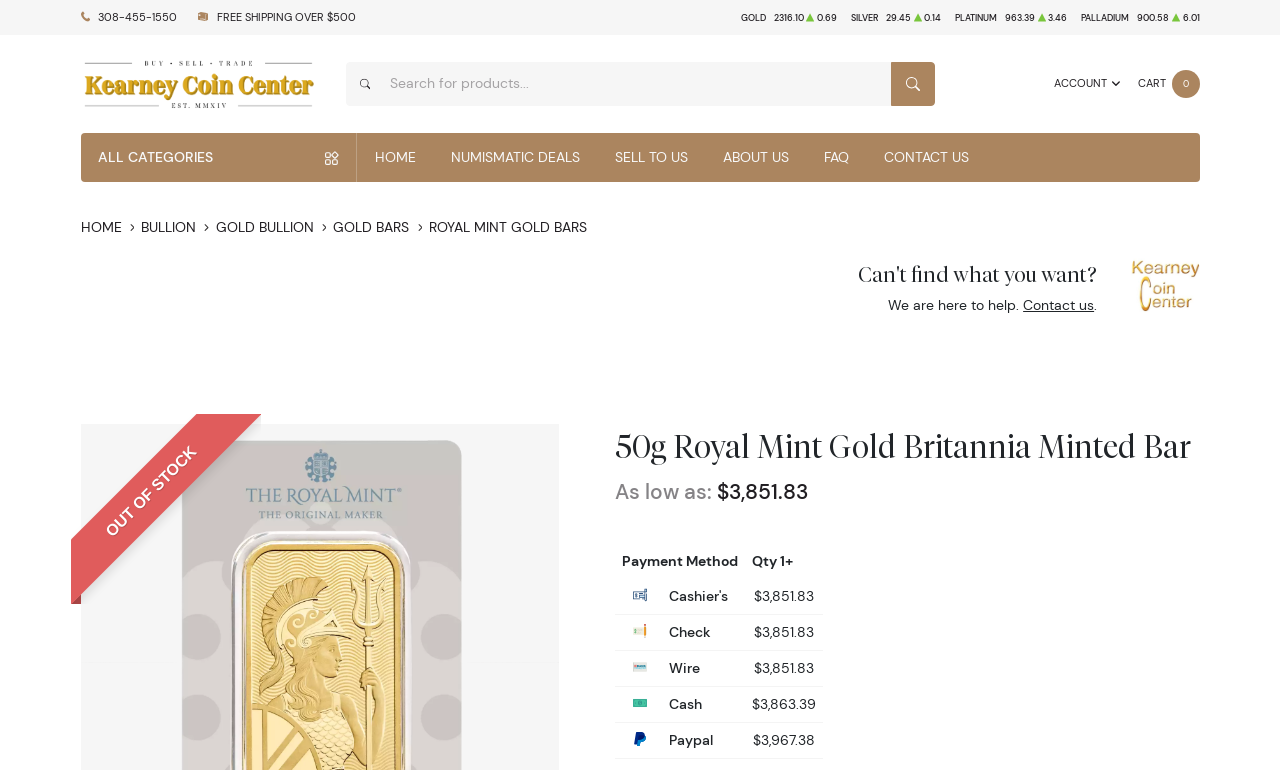Given the description "Sell to Us", determine the bounding box of the corresponding UI element.

[0.467, 0.173, 0.551, 0.236]